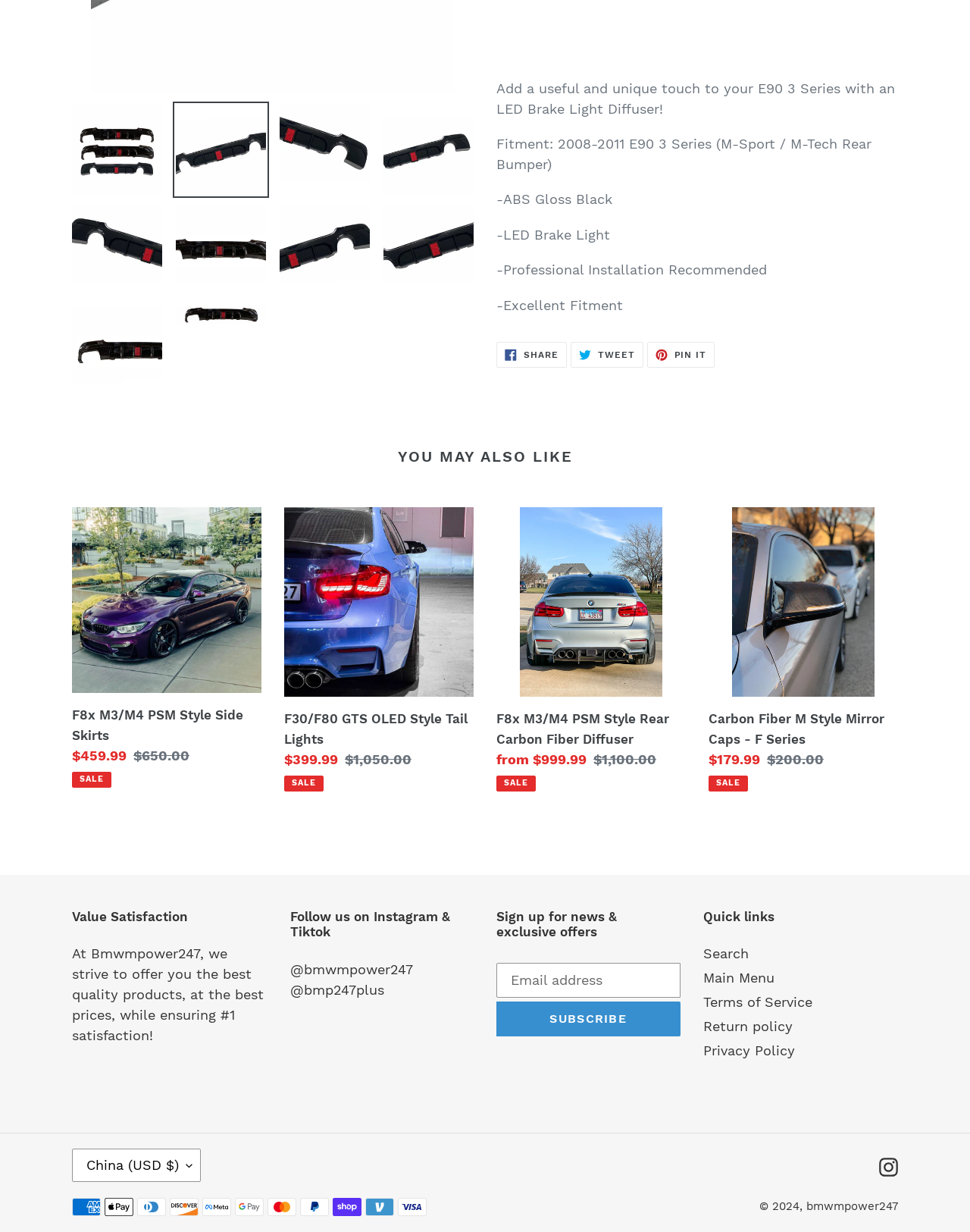Given the description Main Menu, predict the bounding box coordinates of the UI element. Ensure the coordinates are in the format (top-left x, top-left y, bottom-right x, bottom-right y) and all values are between 0 and 1.

[0.725, 0.787, 0.798, 0.8]